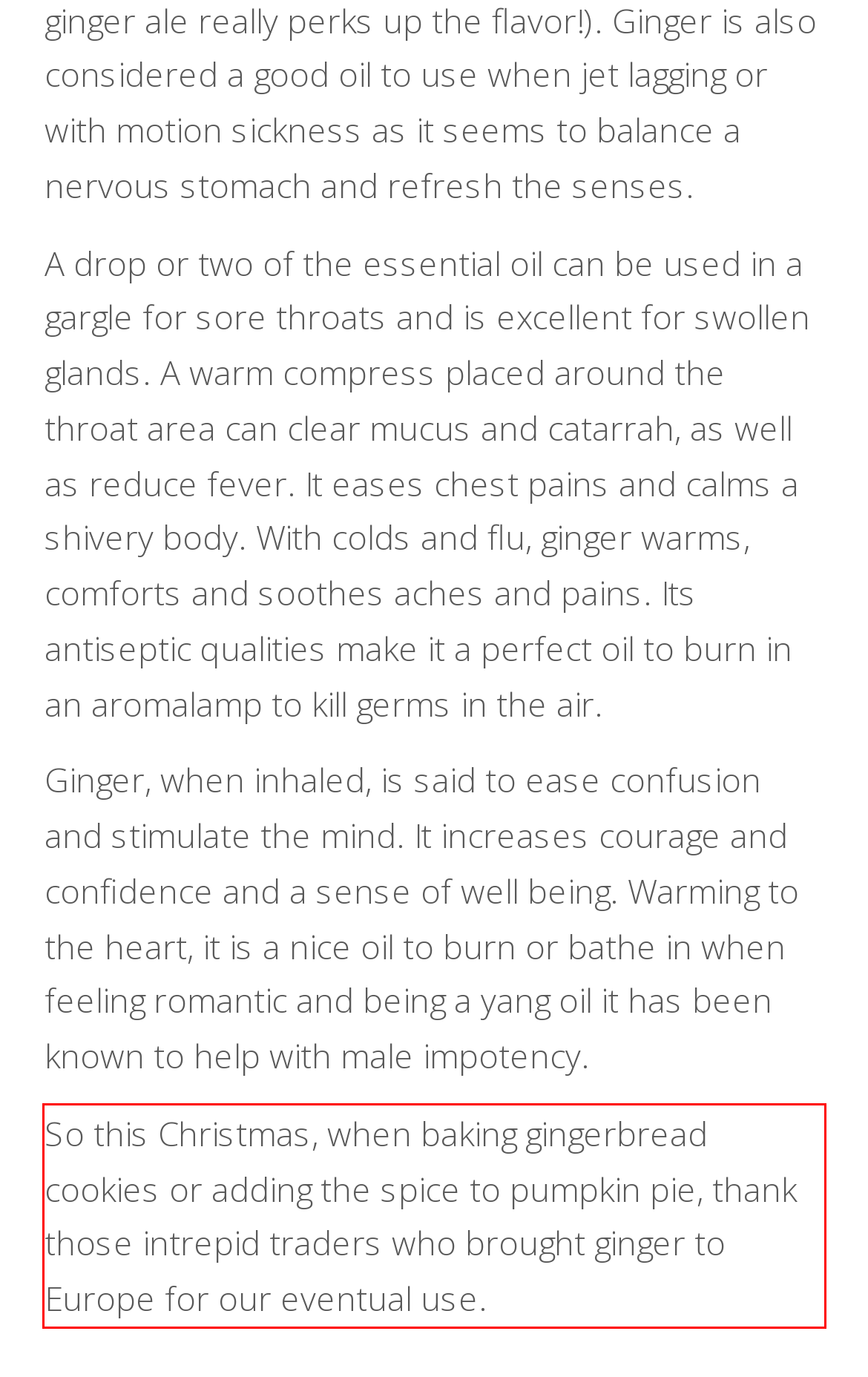You are provided with a screenshot of a webpage that includes a UI element enclosed in a red rectangle. Extract the text content inside this red rectangle.

So this Christmas, when baking gingerbread cookies or adding the spice to pumpkin pie, thank those intrepid traders who brought ginger to Europe for our eventual use.